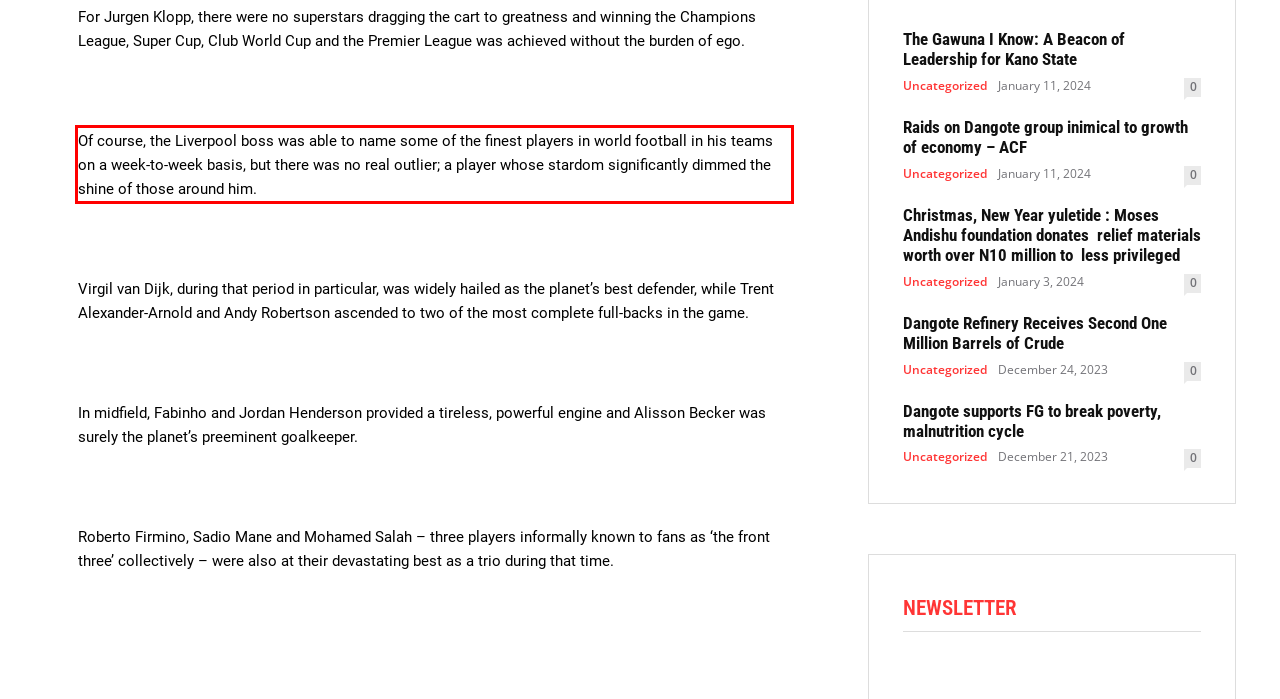In the given screenshot, locate the red bounding box and extract the text content from within it.

Of course, the Liverpool boss was able to name some of the finest players in world football in his teams on a week-to-week basis, but there was no real outlier; a player whose stardom significantly dimmed the shine of those around him.